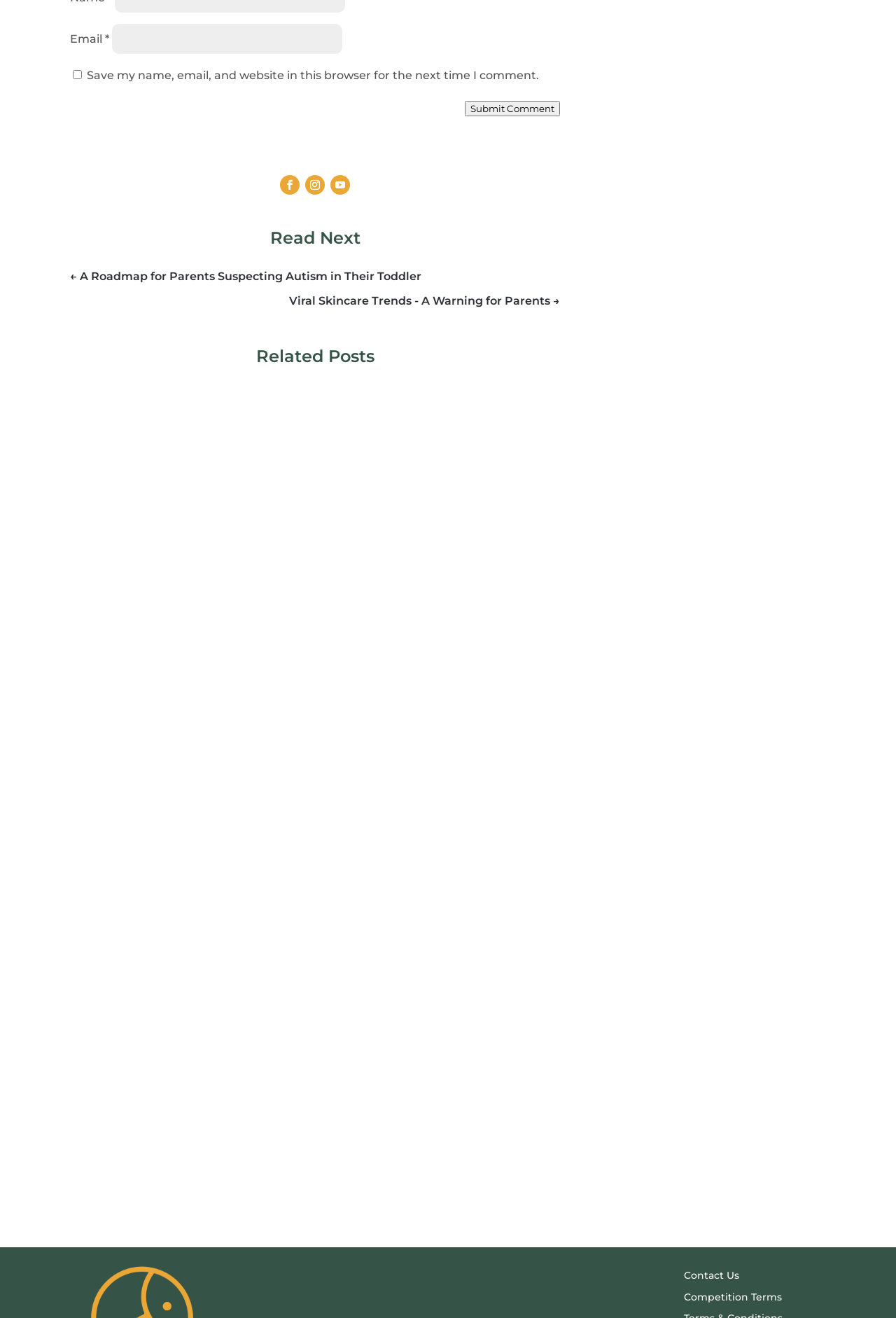Determine the bounding box coordinates of the clickable element to complete this instruction: "Call the phone number". Provide the coordinates in the format of four float numbers between 0 and 1, [left, top, right, bottom].

None